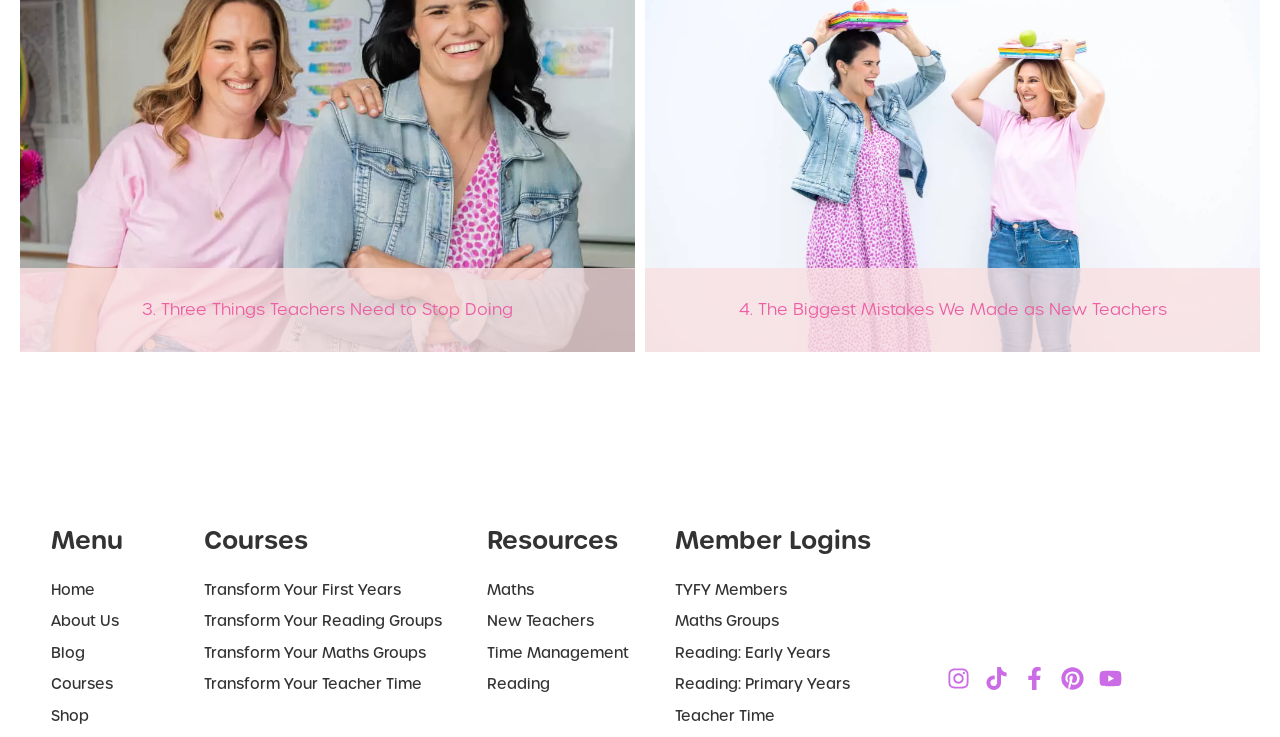Please determine the bounding box coordinates for the UI element described as: "Maths".

[0.38, 0.787, 0.528, 0.816]